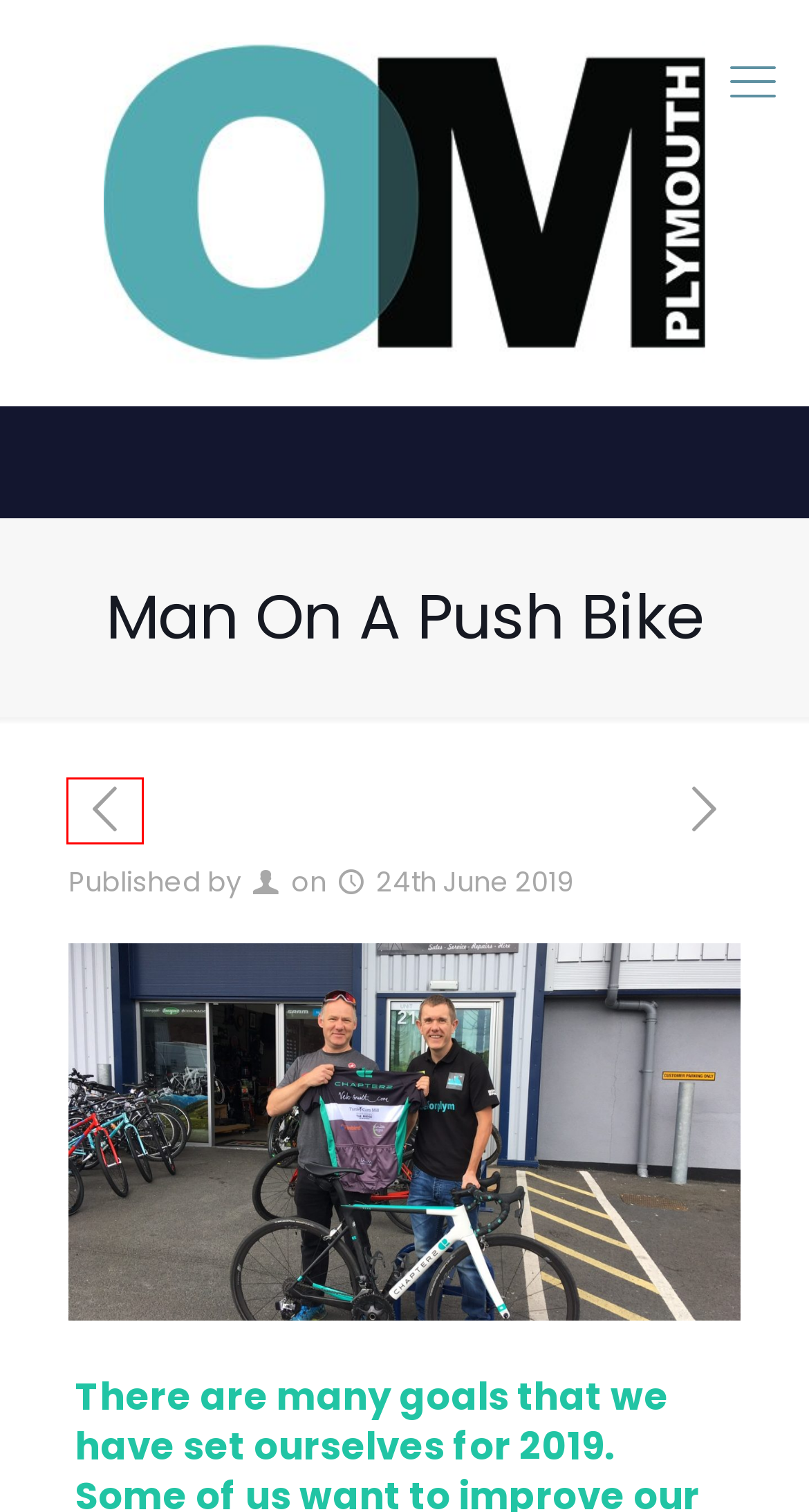Analyze the screenshot of a webpage featuring a red rectangle around an element. Pick the description that best fits the new webpage after interacting with the element inside the red bounding box. Here are the candidates:
A. Publications - OM Media Group
B. OM Plymouth Online Lifestyle Magazine - Contact Us
C. OM Recommendations - OM Media Group
D. Oracle Media Group - OM Web Design Packages
E. Bring Your Dog to work Day - OM Media Group
F. OM Plymouth Online Events & Lifestyle Magazine
G. Want to be featured? - OM Media Group
H. OM Magazine, Issue 126, July 2019 - OM Media Group

E